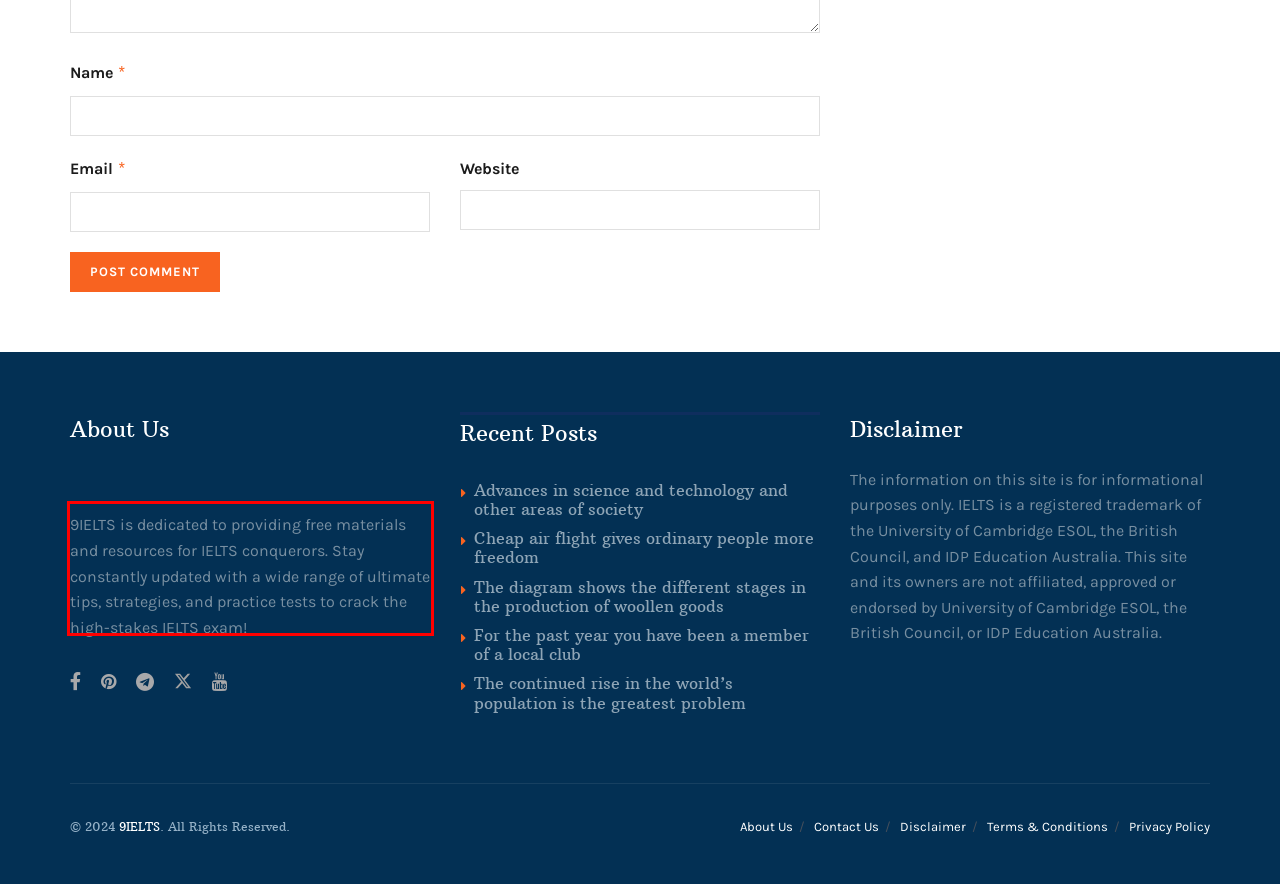Please perform OCR on the text within the red rectangle in the webpage screenshot and return the text content.

9IELTS is dedicated to providing free materials and resources for IELTS conquerors. Stay constantly updated with a wide range of ultimate tips, strategies, and practice tests to crack the high-stakes IELTS exam!